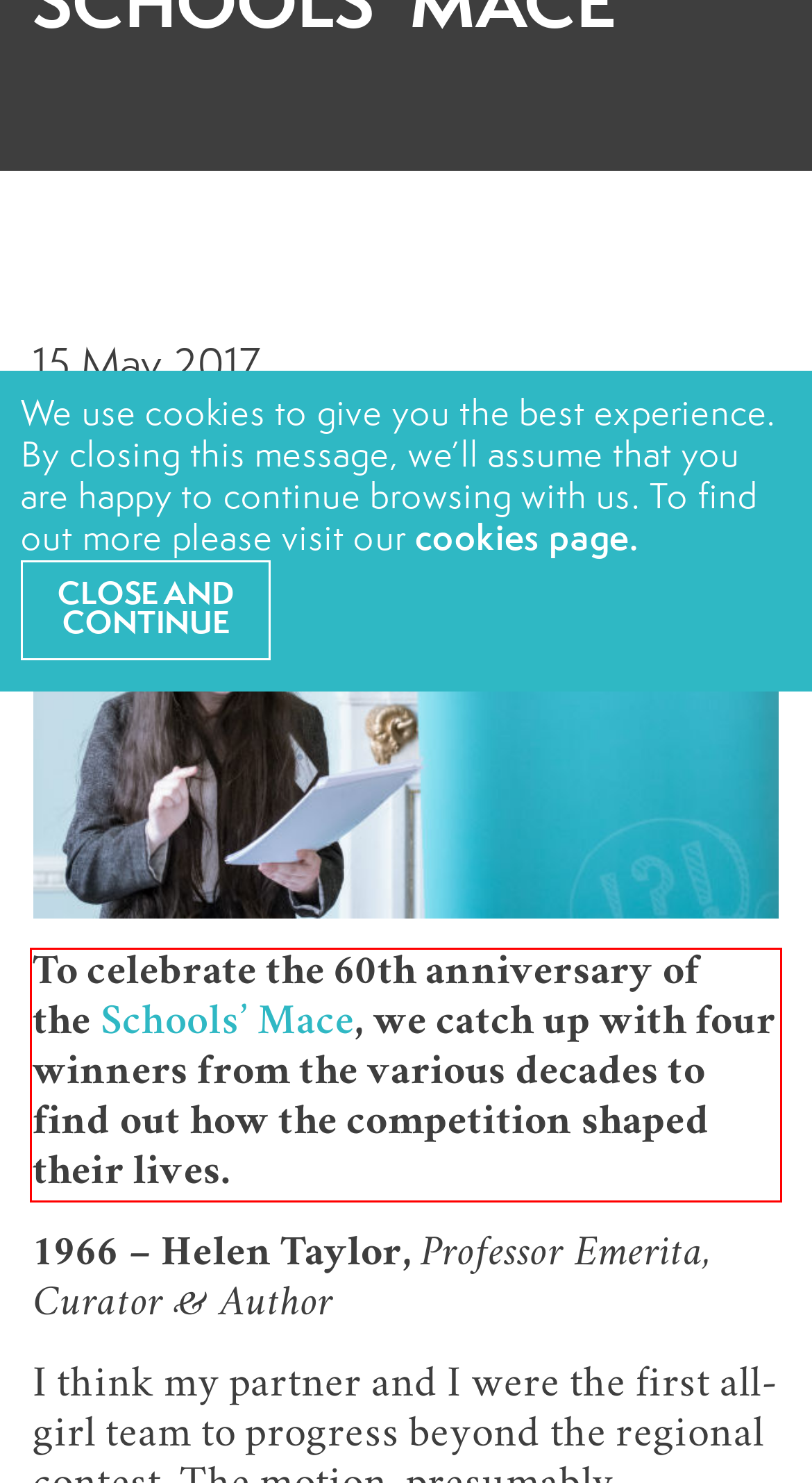Using the webpage screenshot, recognize and capture the text within the red bounding box.

To celebrate the 60th anniversary of the Schools’ Mace, we catch up with four winners from the various decades to find out how the competition shaped their lives.